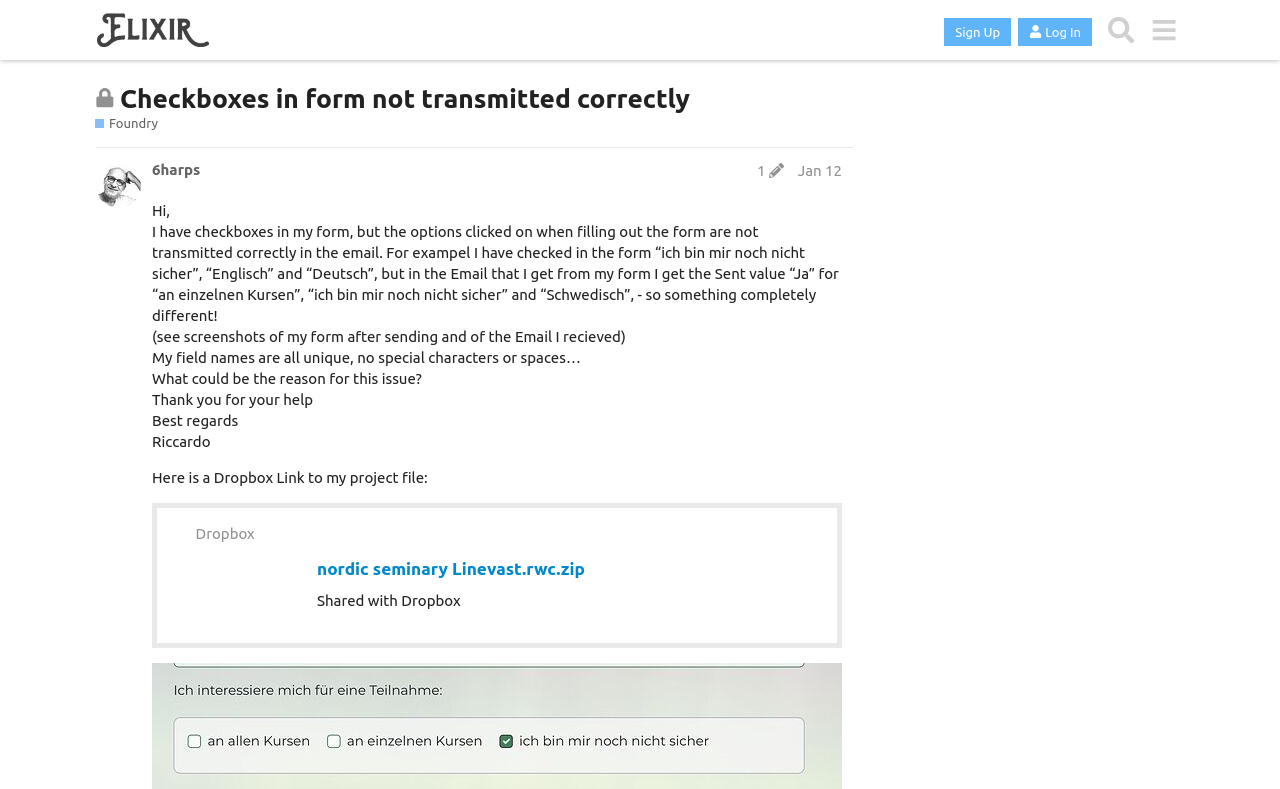Determine the webpage's heading and output its text content.

Checkboxes in form not transmitted correctly